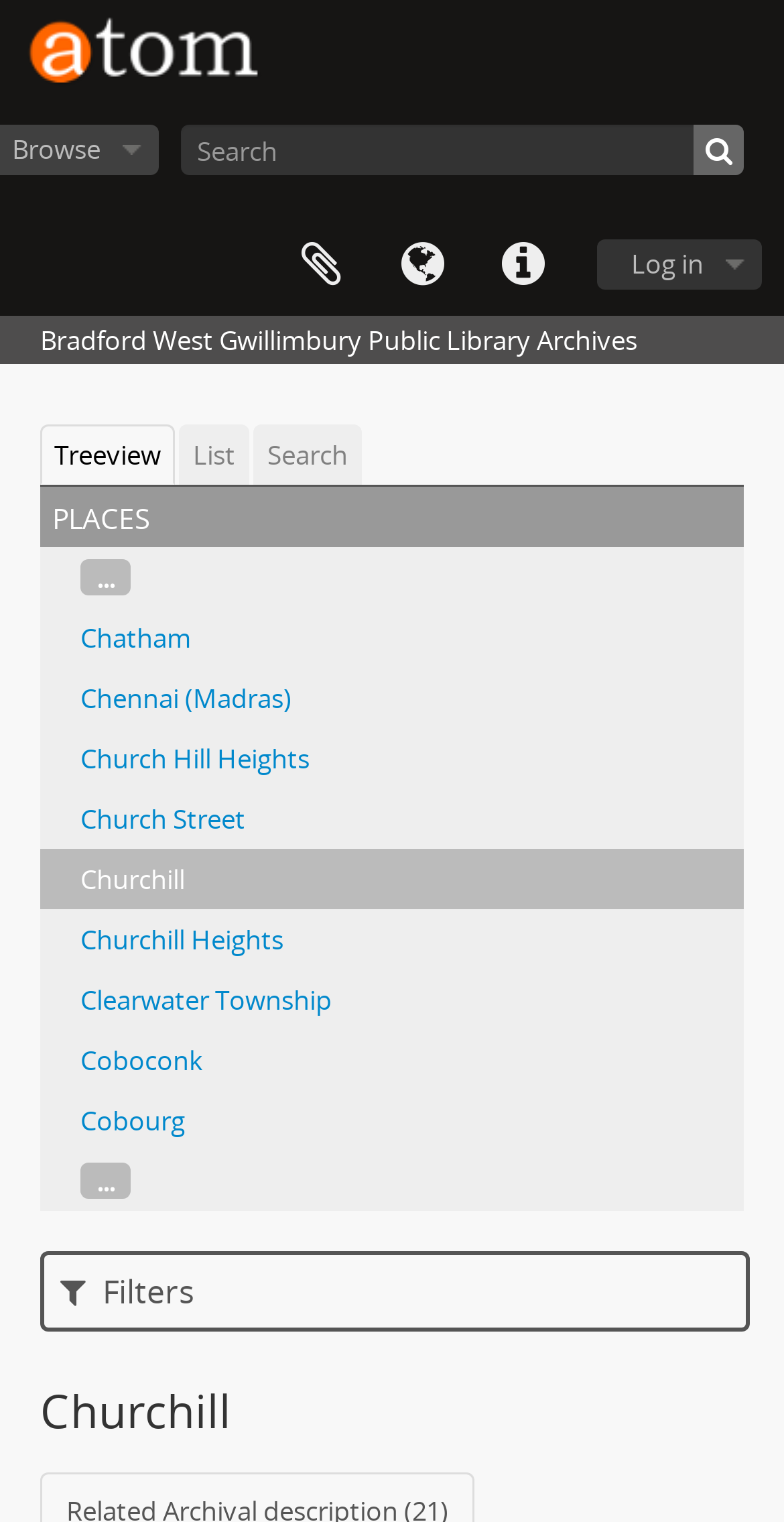Describe the webpage in detail, including text, images, and layout.

The webpage is about the Bradford West Gwillimbury Public Library Archives, specifically focused on the term "Churchill". At the top left, there is a link to "AtoM" accompanied by an image. Next to it, there is a search bar with a textbox and a search button. 

On the top right, there are four buttons: "Log in", "Quick links", "Language", and "Clipboard". Below the search bar, the title "Bradford West Gwillimbury Public Library Archives" is displayed prominently. 

Underneath the title, there are three links: "Treeview", "List", and "Search". Following these links, there is a section labeled "places" with a list of links to various locations, including "Chatham", "Chennai (Madras)", "Church Hill Heights", and many others. 

At the bottom of the page, there is a section labeled "Filters". Finally, the main heading "Churchill" is displayed at the very bottom of the page.